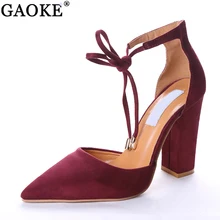What is the shape of the toe design?
Examine the image and give a concise answer in one word or a short phrase.

Pointed